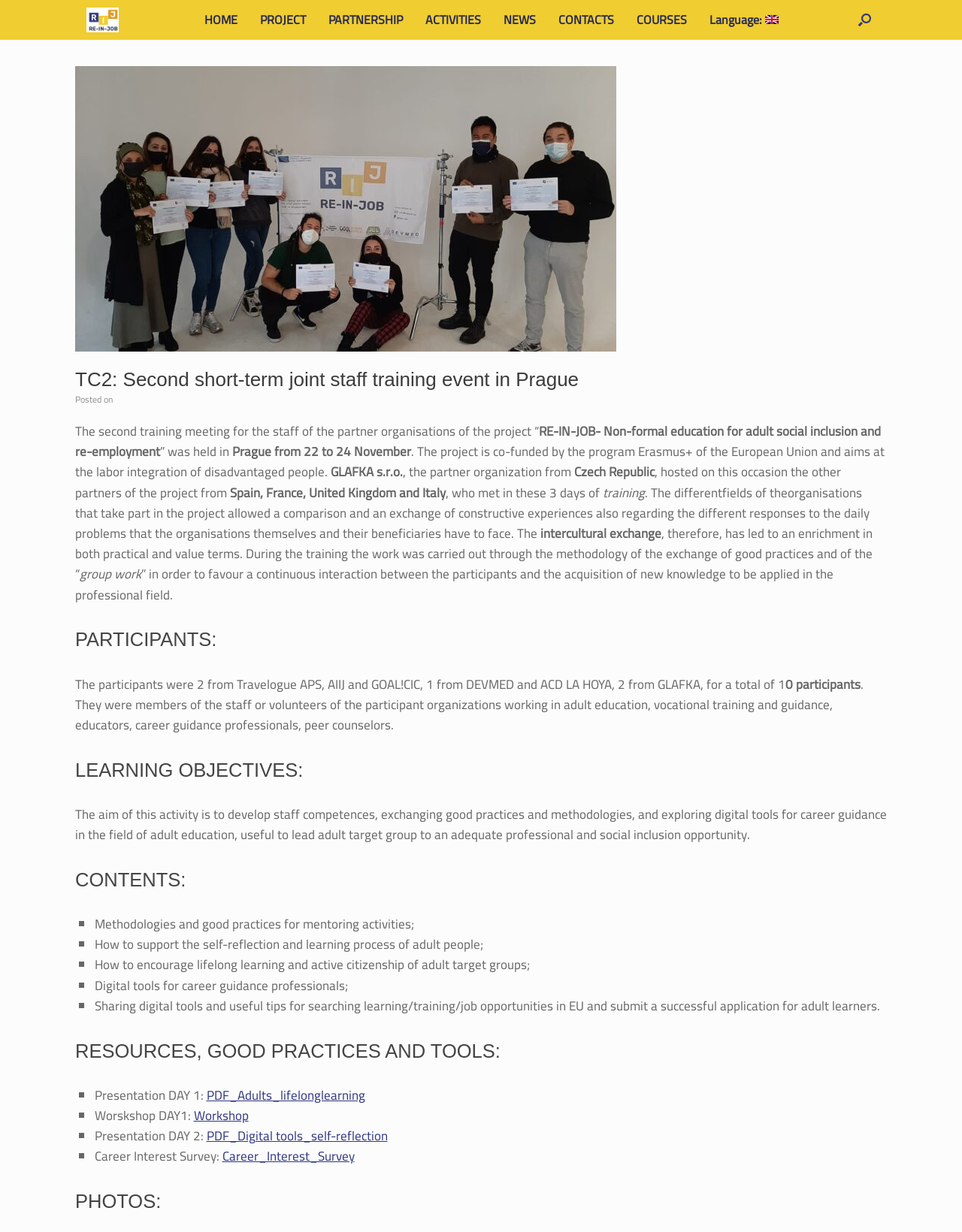Based on the element description: "title="RE-IN-JOB"", identify the bounding box coordinates for this UI element. The coordinates must be four float numbers between 0 and 1, listed as [left, top, right, bottom].

[0.078, 0.0, 0.135, 0.032]